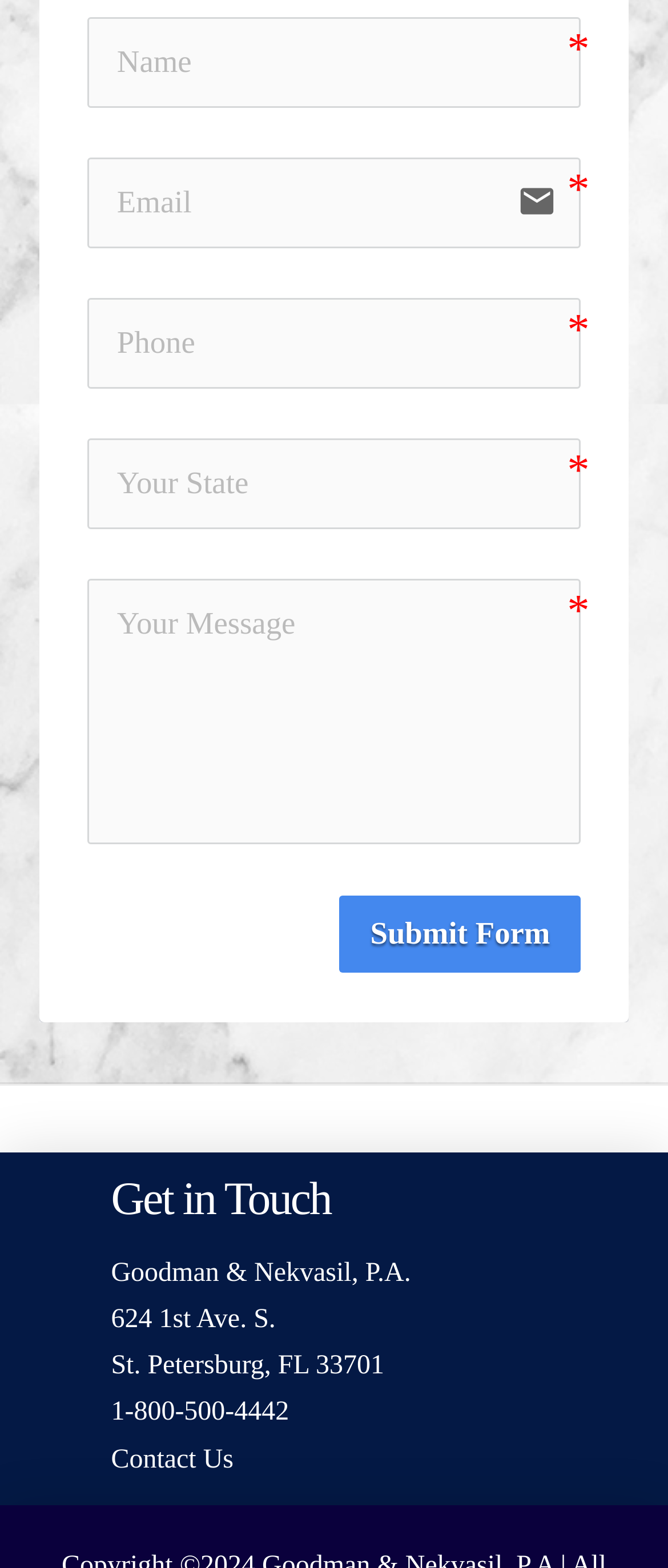Identify the bounding box coordinates of the element to click to follow this instruction: 'call 1-800-500-4442'. Ensure the coordinates are four float values between 0 and 1, provided as [left, top, right, bottom].

[0.166, 0.892, 0.433, 0.91]